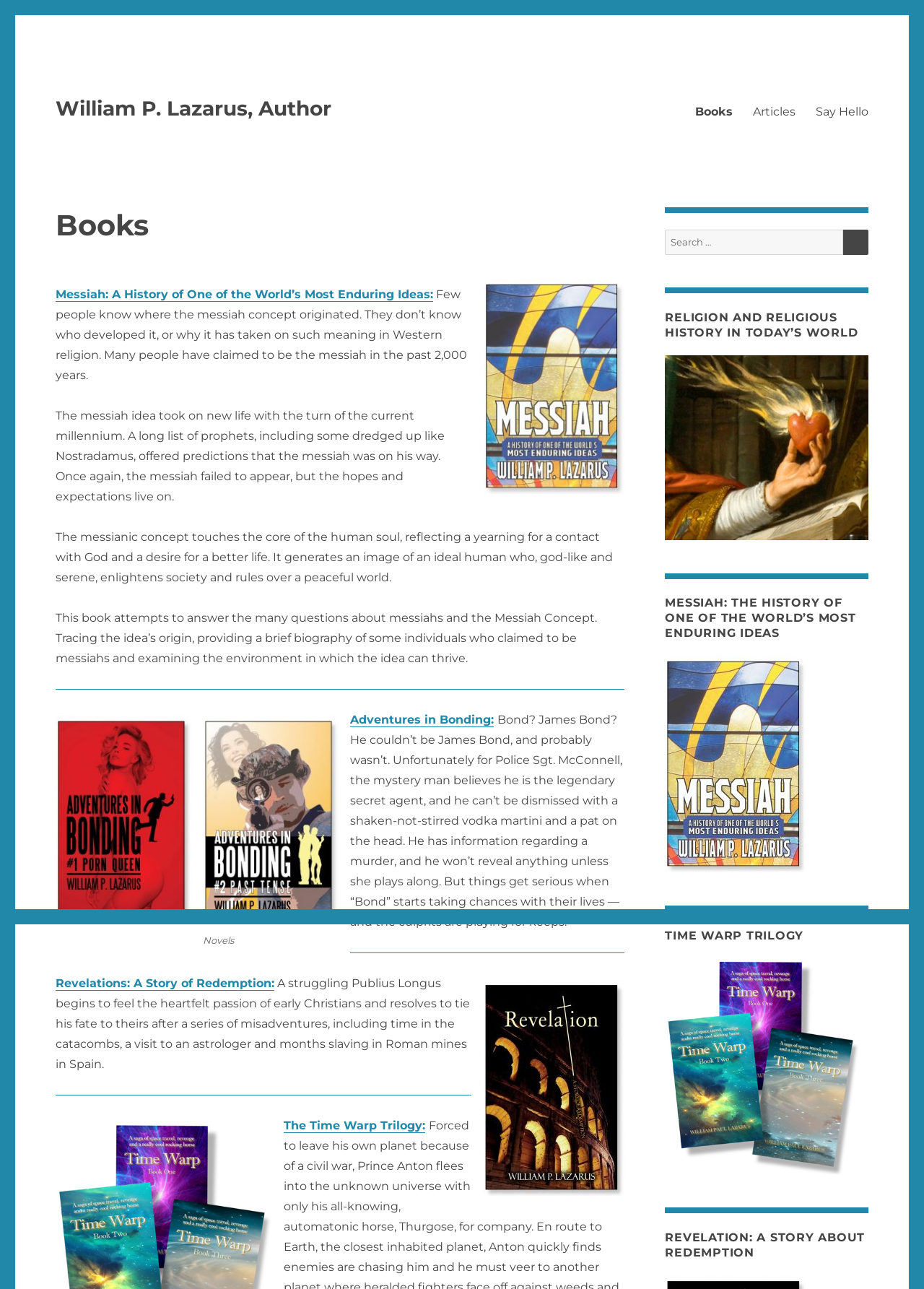Determine the bounding box coordinates for the element that should be clicked to follow this instruction: "Explore the 'Time Warp Trilogy'". The coordinates should be given as four float numbers between 0 and 1, in the format [left, top, right, bottom].

[0.307, 0.868, 0.46, 0.878]